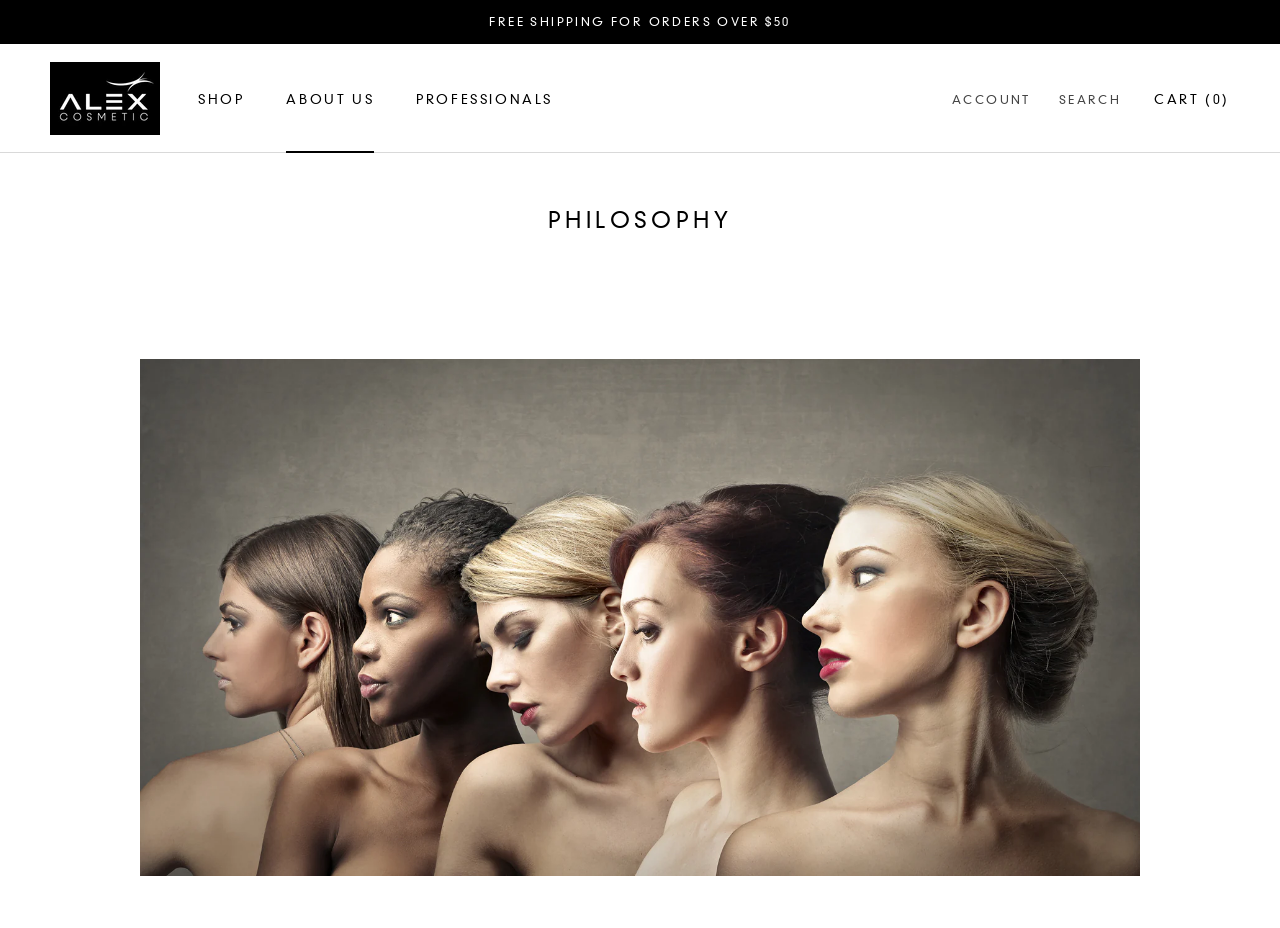Please analyze the image and provide a thorough answer to the question:
What is the minimum order value for free shipping?

I found the information in the StaticText element 'FREE SHIPPING FOR ORDERS OVER $50' at the top of the page, which indicates that orders over $50 qualify for free shipping.